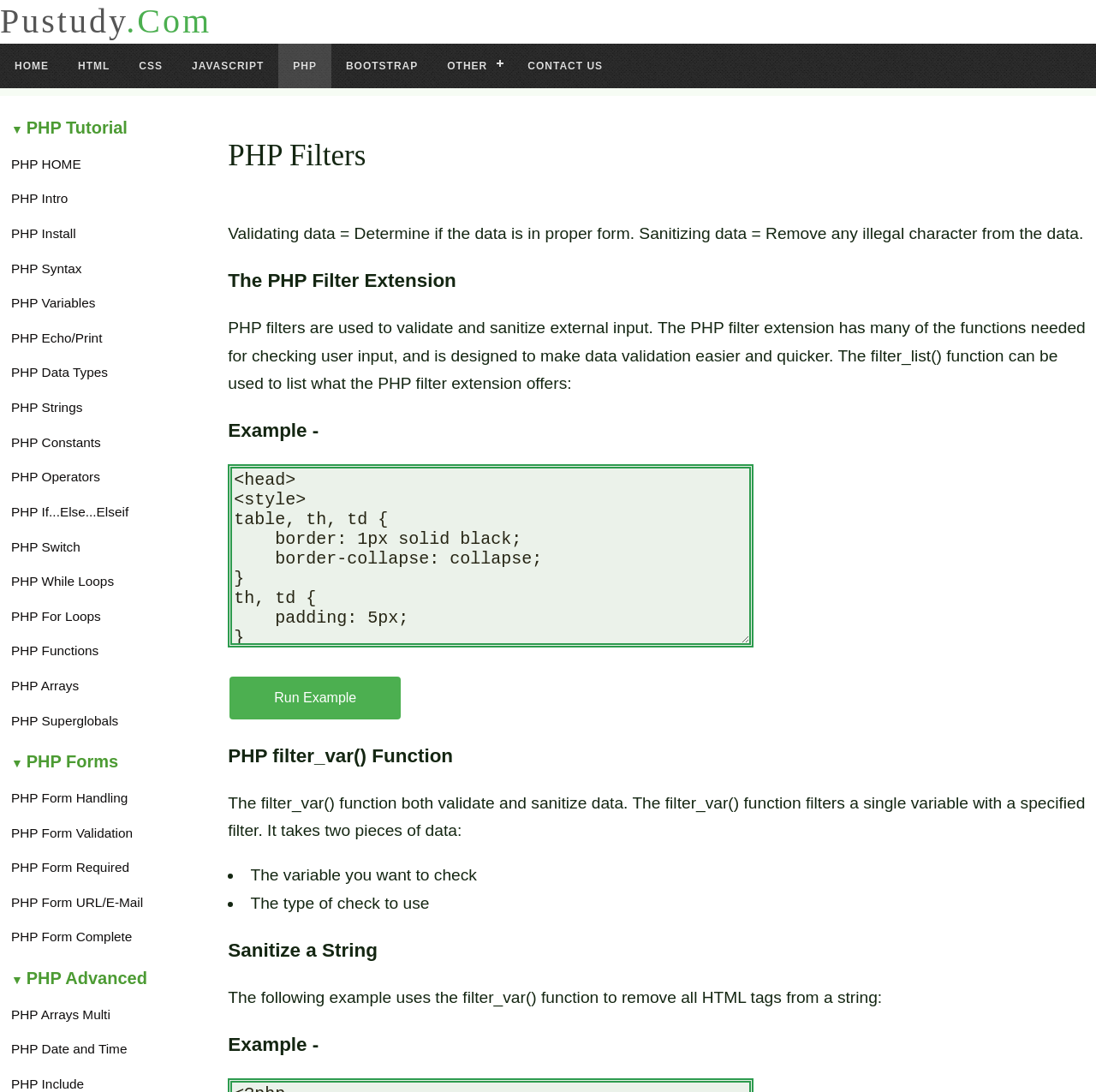Please identify the bounding box coordinates of the element that needs to be clicked to perform the following instruction: "Click on the CONTACT US link".

[0.468, 0.04, 0.563, 0.081]